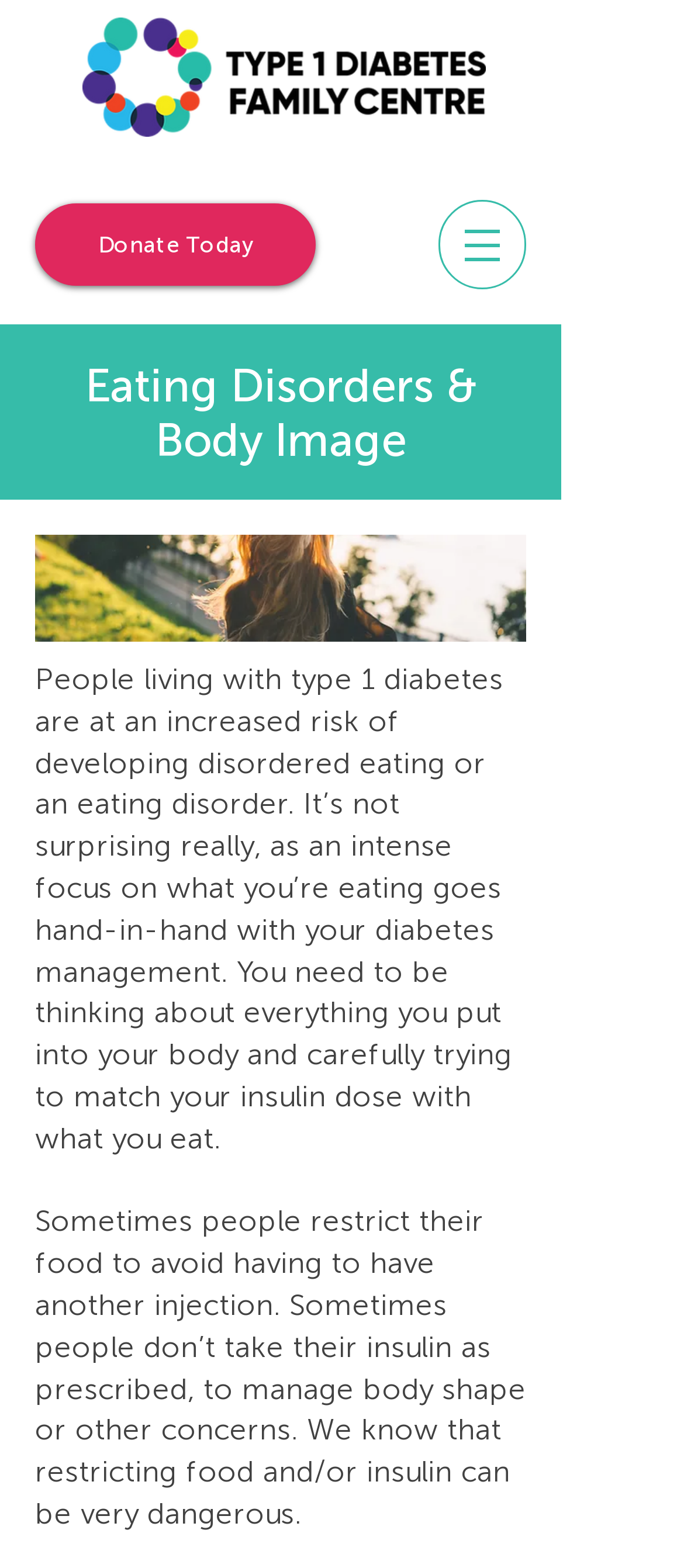Provide the bounding box coordinates of the HTML element described by the text: "Donate Today".

[0.051, 0.13, 0.462, 0.182]